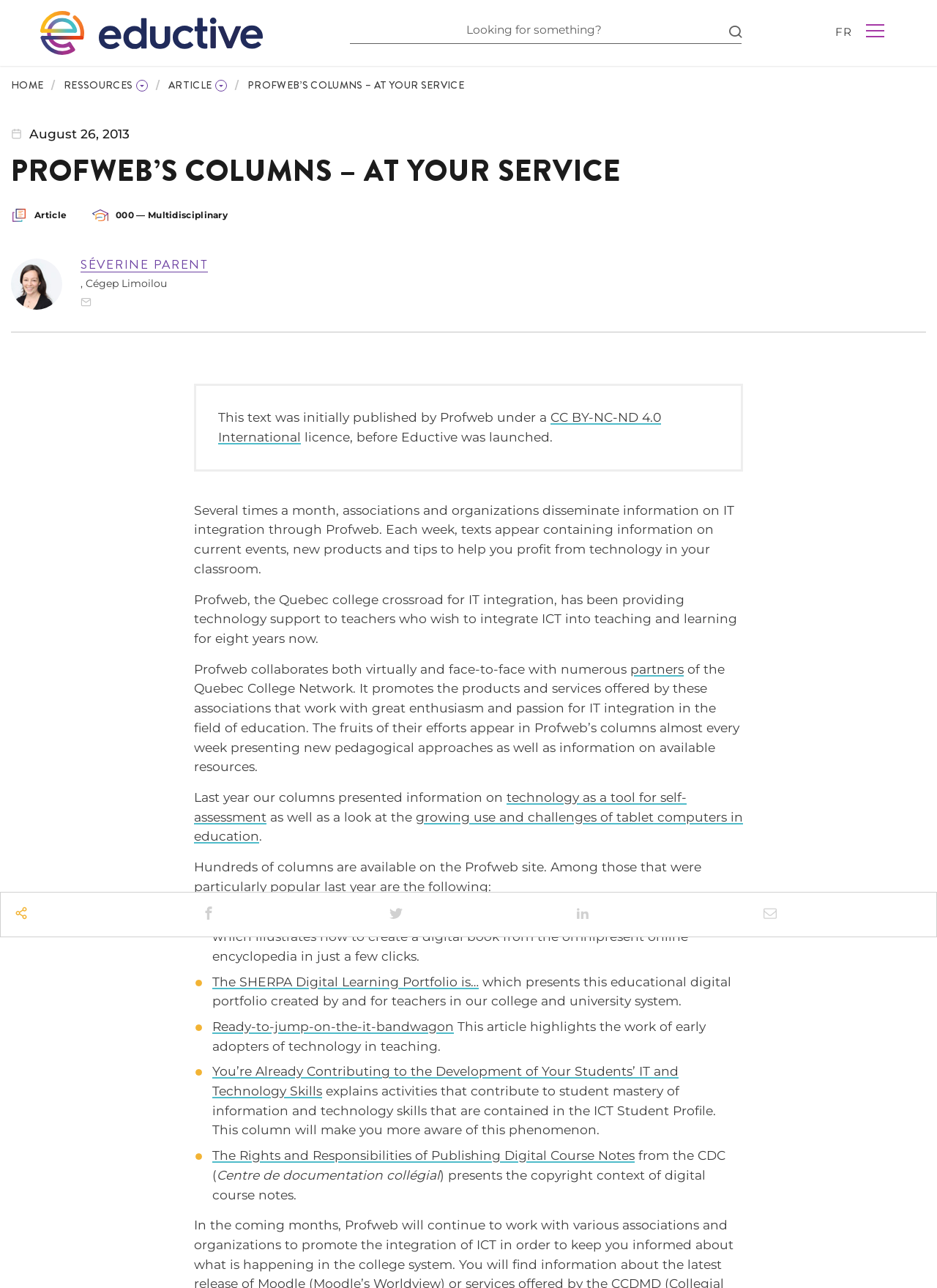What is the date of the publication of the text?
Respond with a short answer, either a single word or a phrase, based on the image.

August 26, 2013